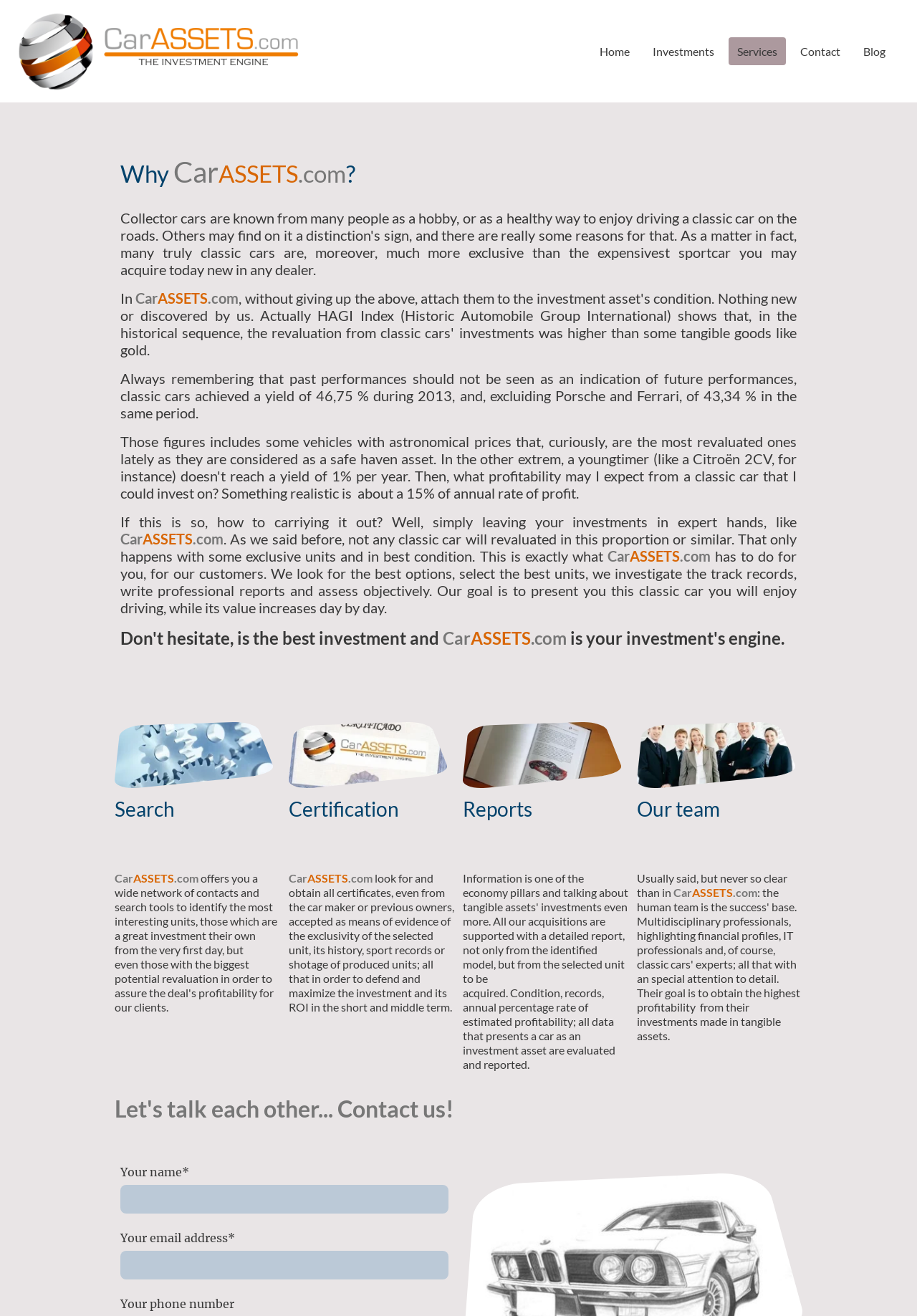Identify and provide the main heading of the webpage.

Would you invest in gold or in classic cars?